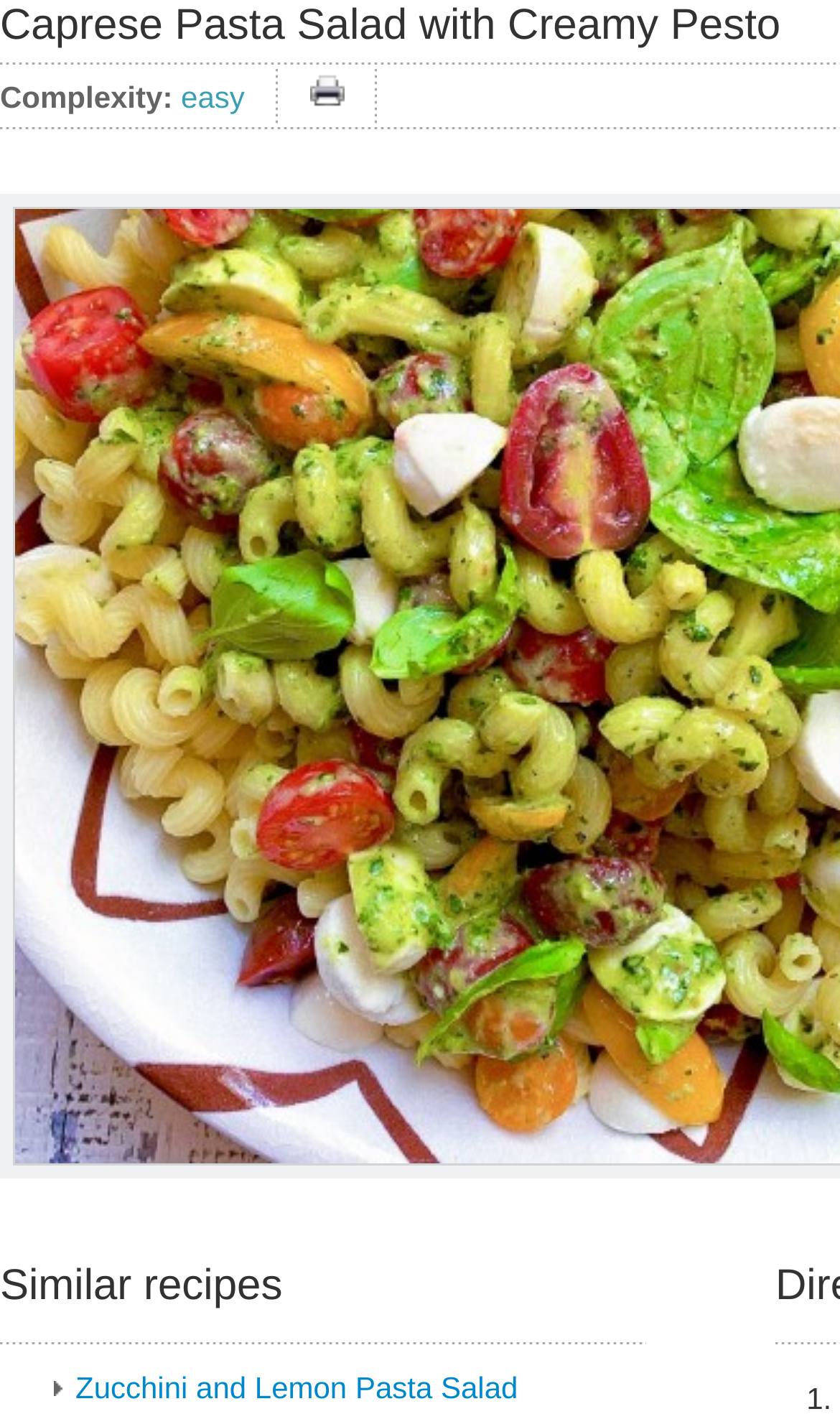Identify and provide the bounding box coordinates of the UI element described: "parent_node: Email* name="submit" value="Subscribe"". The coordinates should be formatted as [left, top, right, bottom], with each number being a float between 0 and 1.

None